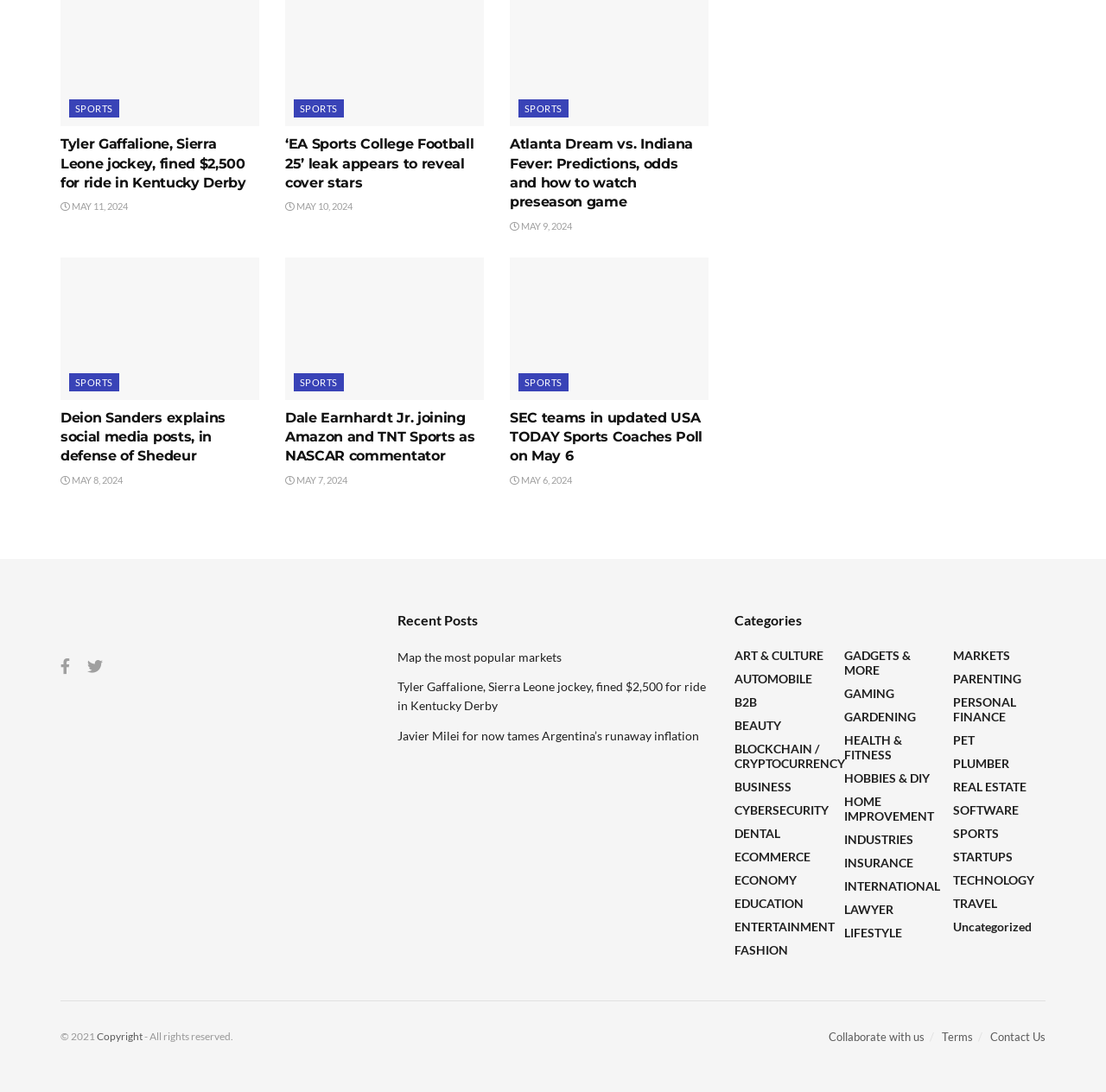How many images are associated with the articles on this webpage? Using the information from the screenshot, answer with a single word or phrase.

3